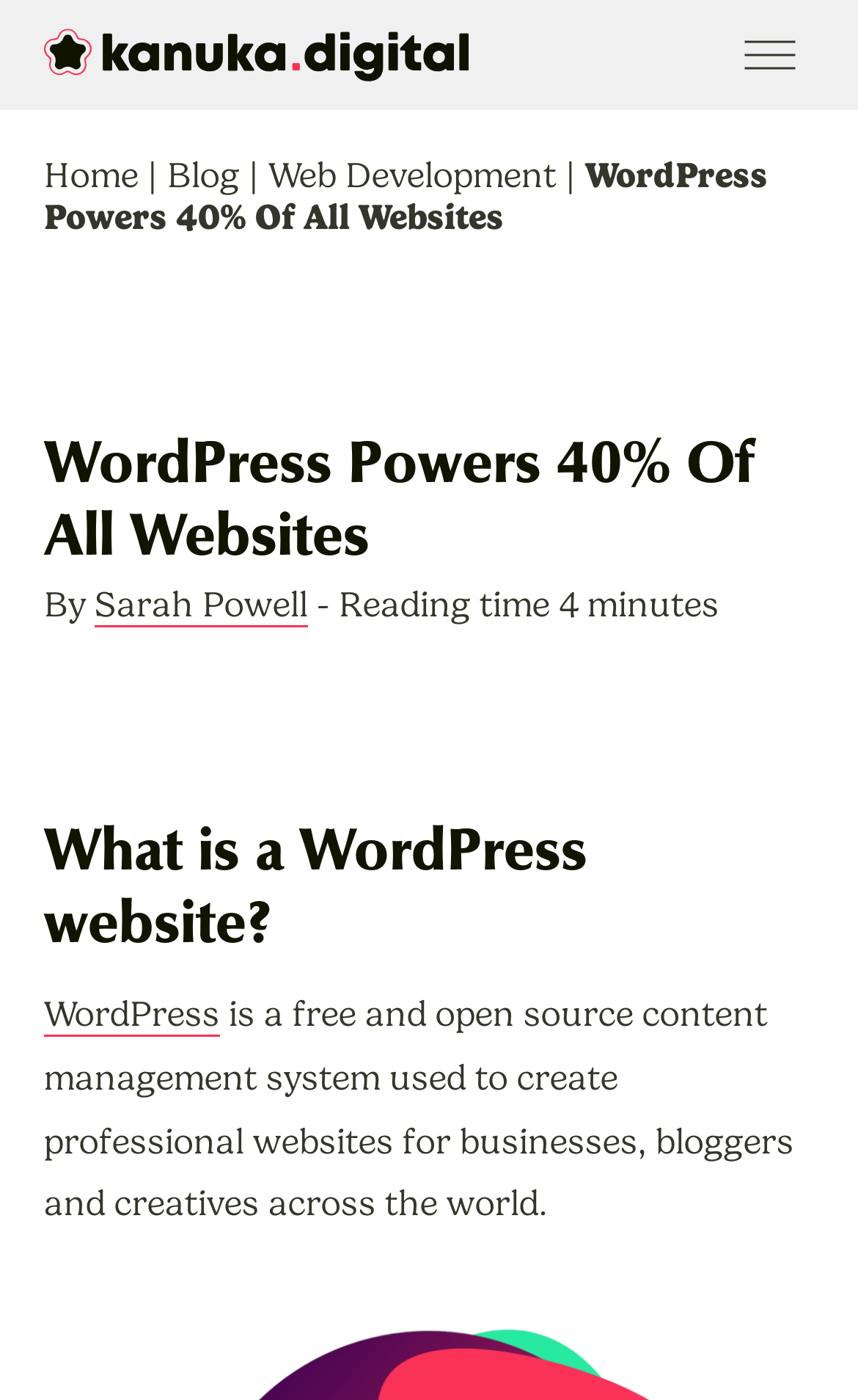How many minutes does it take to read the article?
Using the image, answer in one word or phrase.

4 minutes